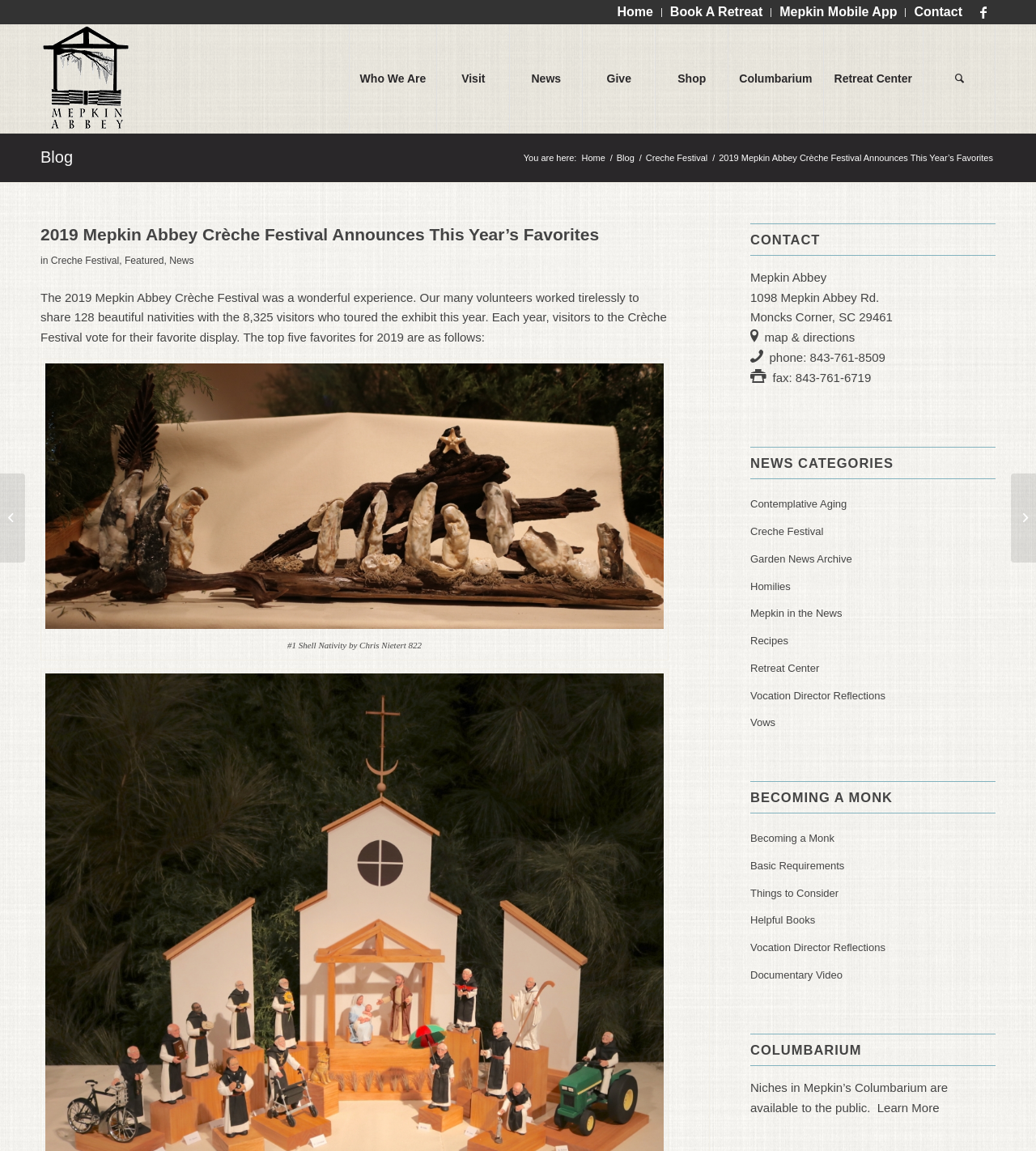What is the phone number of Mepkin Abbey?
Look at the image and respond to the question as thoroughly as possible.

I found the answer by looking at the contact information section of the webpage, which lists the phone number as 'phone: 843-761-8509'.